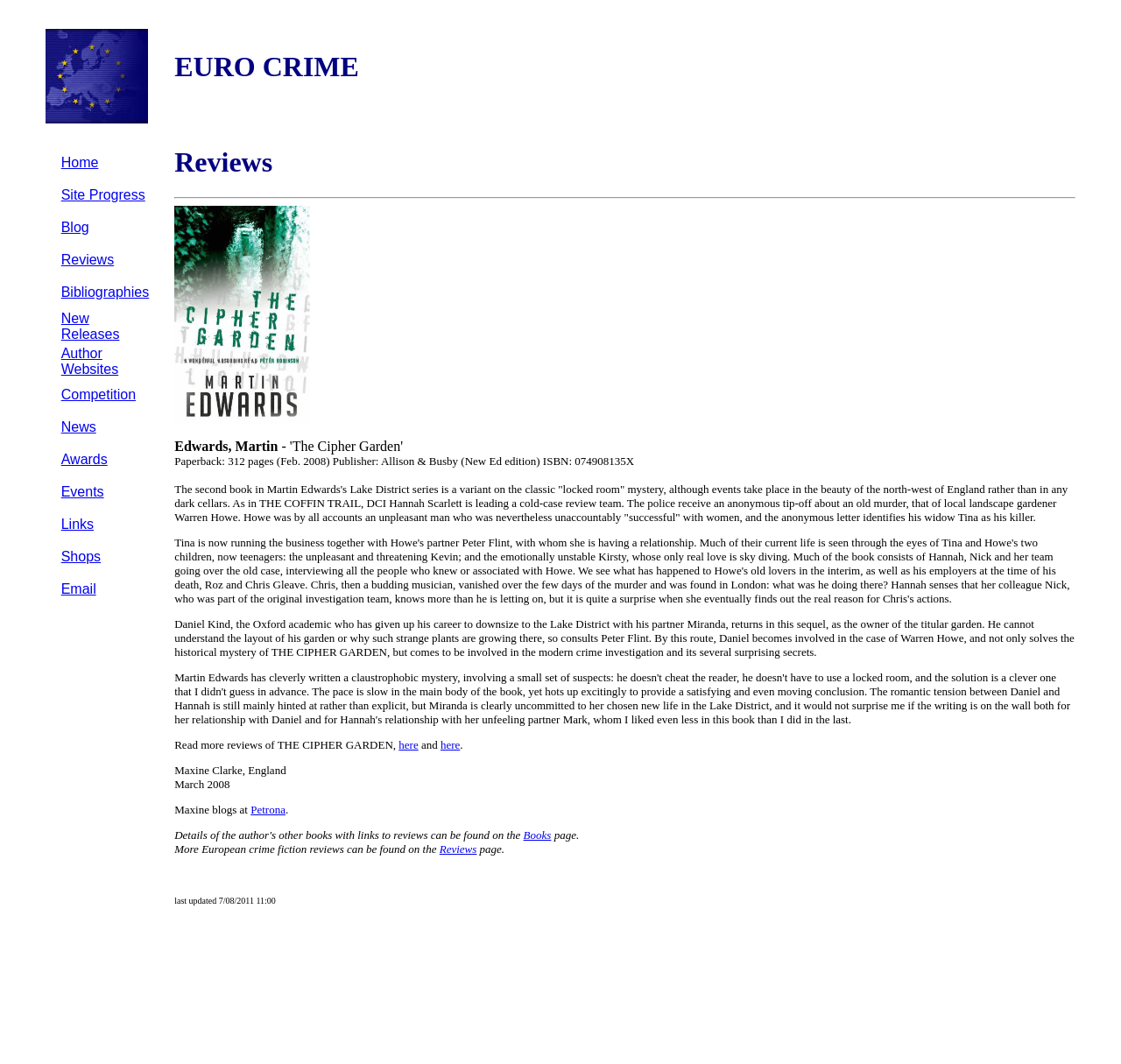What is the name of the academic who returns in this sequel?
Please give a detailed and elaborate answer to the question.

The name of the academic who returns in this sequel can be found in the main content area of the webpage, where it says 'Daniel Kind, the Oxford academic who has given up his career to downsize to the Lake District with his partner Miranda, returns in this sequel...'.